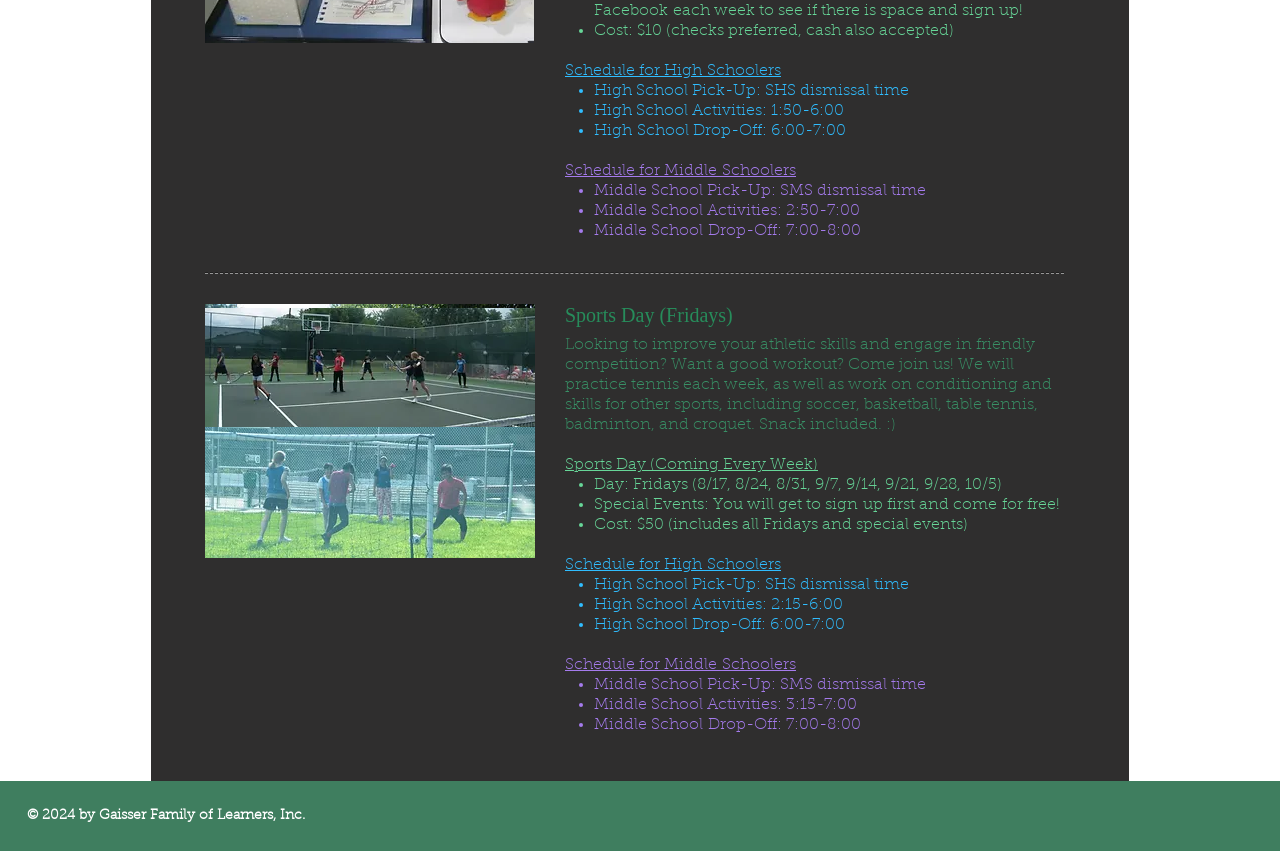Use a single word or phrase to answer the question:
What activities are included in the Sports Day program?

Tennis, soccer, basketball, table tennis, badminton, and croquet